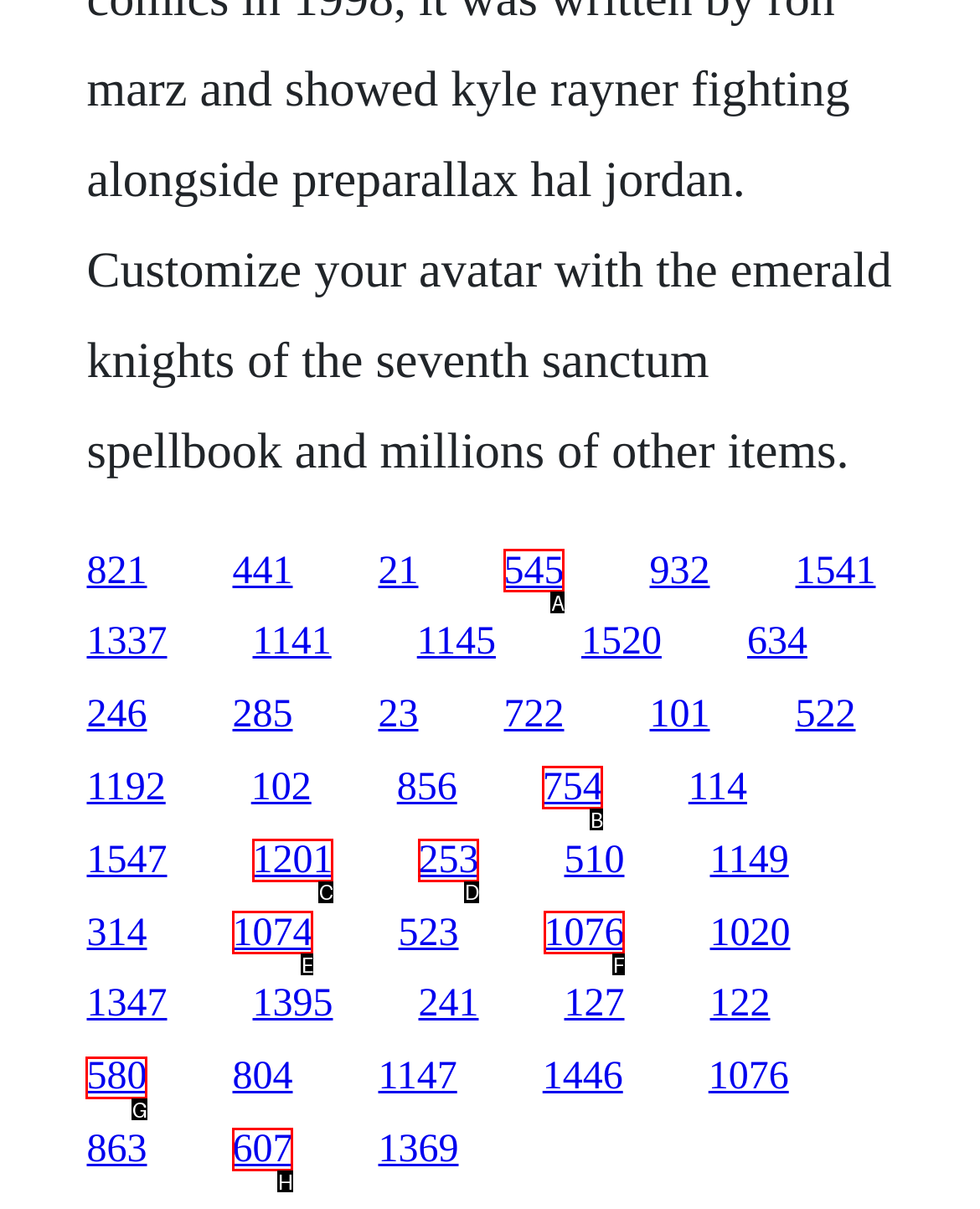Identify which lettered option to click to carry out the task: follow the 580 link. Provide the letter as your answer.

G